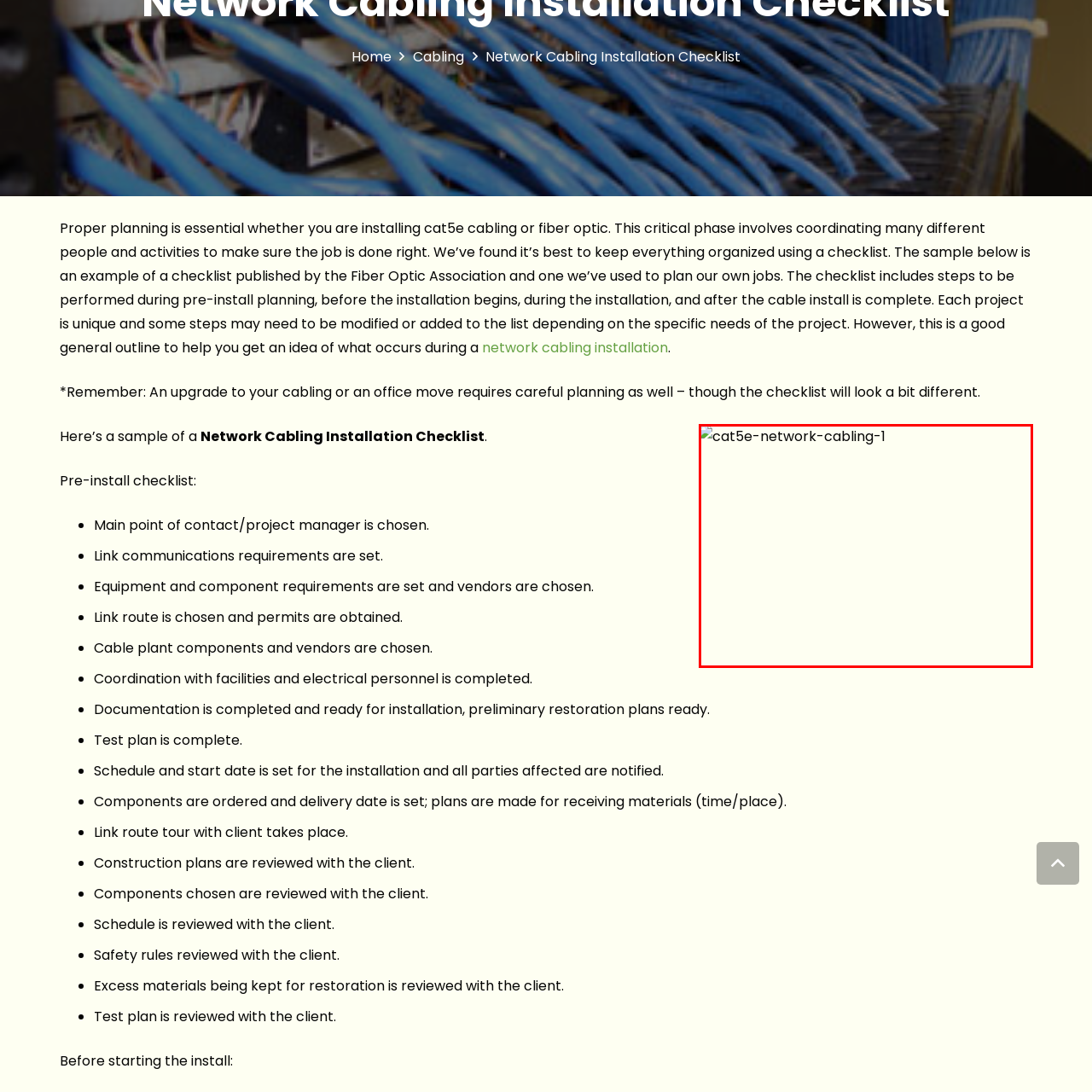Create an extensive caption describing the content of the image outlined in red.

The image titled "cat5e-network-cabling-1" likely showcases an example or visual representation relevant to network cabling. It is placed in the context of discussing crucial preparation steps for a network cabling installation. This visual aid supports the accompanying text, which emphasizes the importance of proper planning during the cabling process, including selecting the right components, defining communication needs, and coordinating with various stakeholders. The image enhances the overall understanding of the installation checklist presented in the document, illustrating key concepts that aid in organizing successful networking projects.